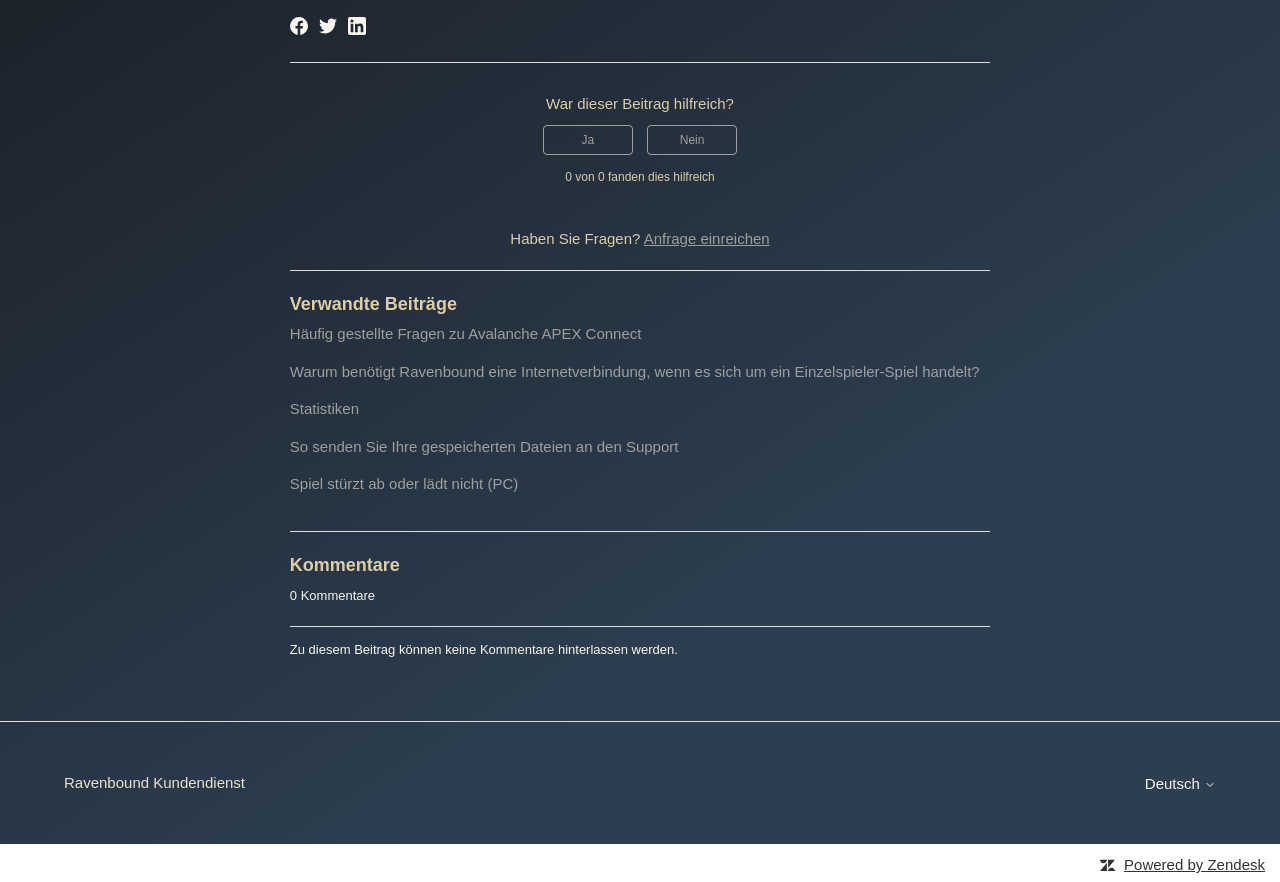Using the provided element description: "Statistiken", determine the bounding box coordinates of the corresponding UI element in the screenshot.

[0.226, 0.454, 0.28, 0.473]